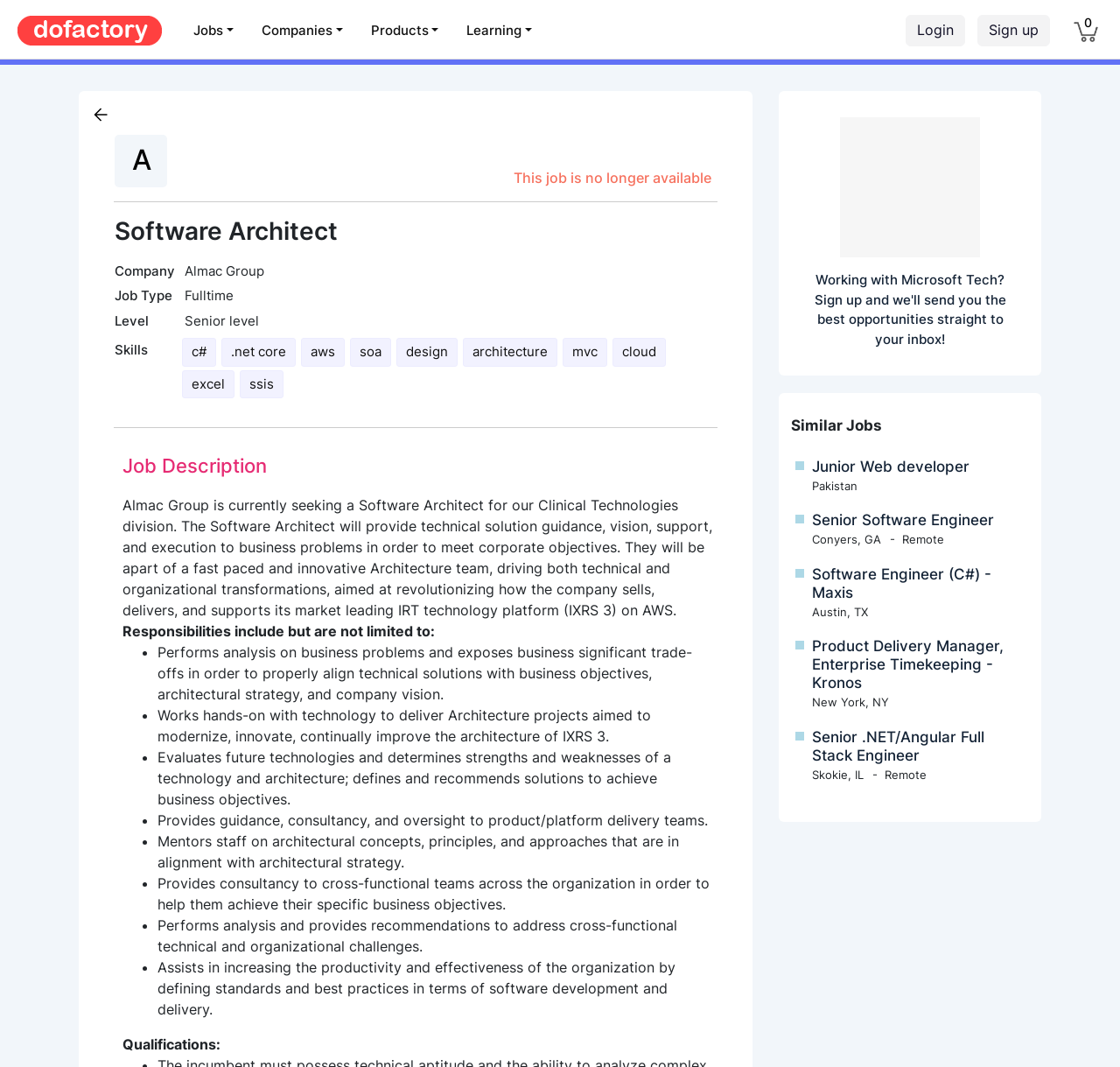Please provide a short answer using a single word or phrase for the question:
What is the main responsibility of the Software Architect?

Provide technical solution guidance